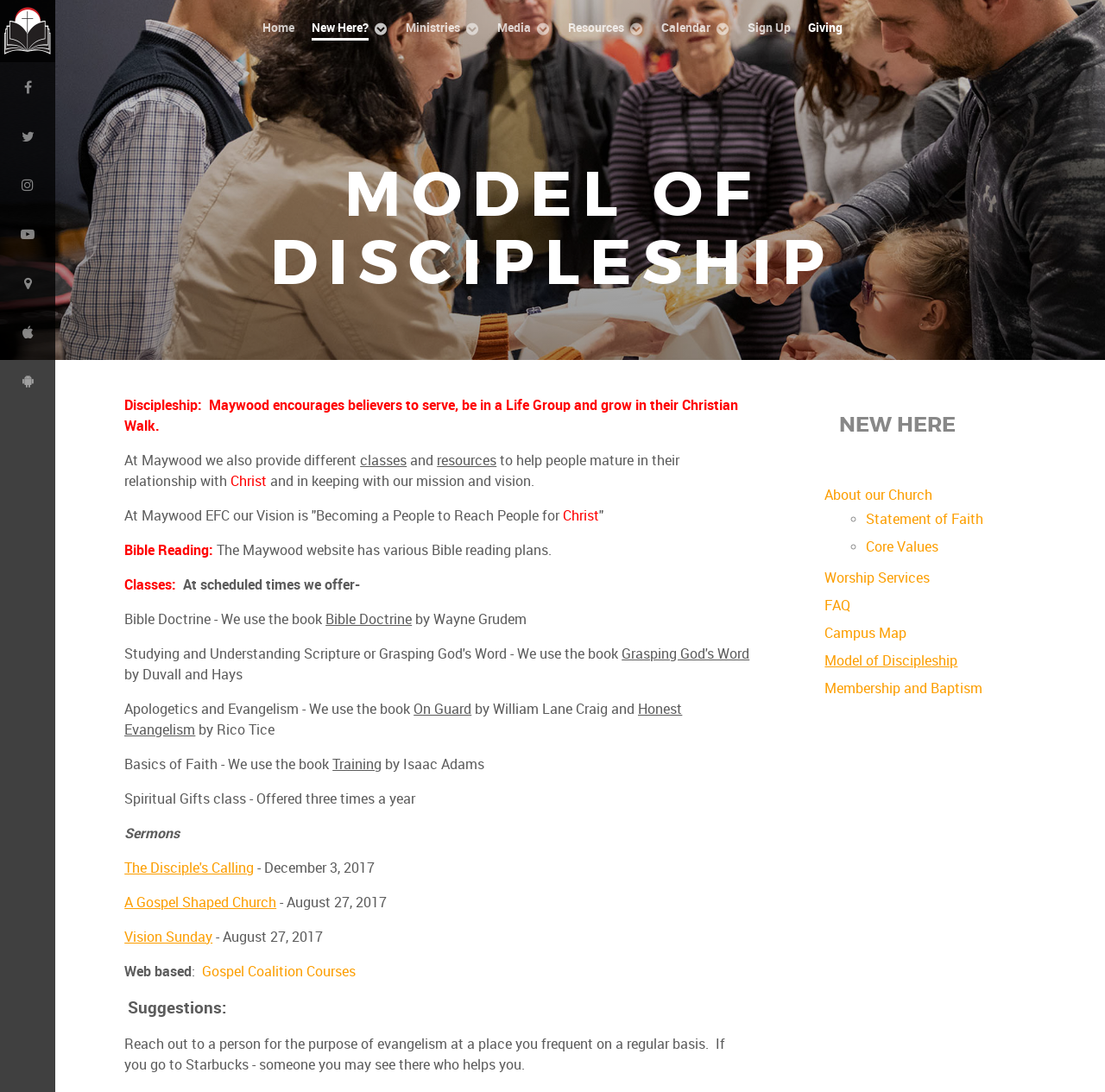What is the title of the sermon on December 3, 2017?
Based on the image, please offer an in-depth response to the question.

I found the link 'The Disciple's Calling' which has a description '- December 3, 2017'. This suggests that 'The Disciple's Calling' is the title of the sermon on December 3, 2017.